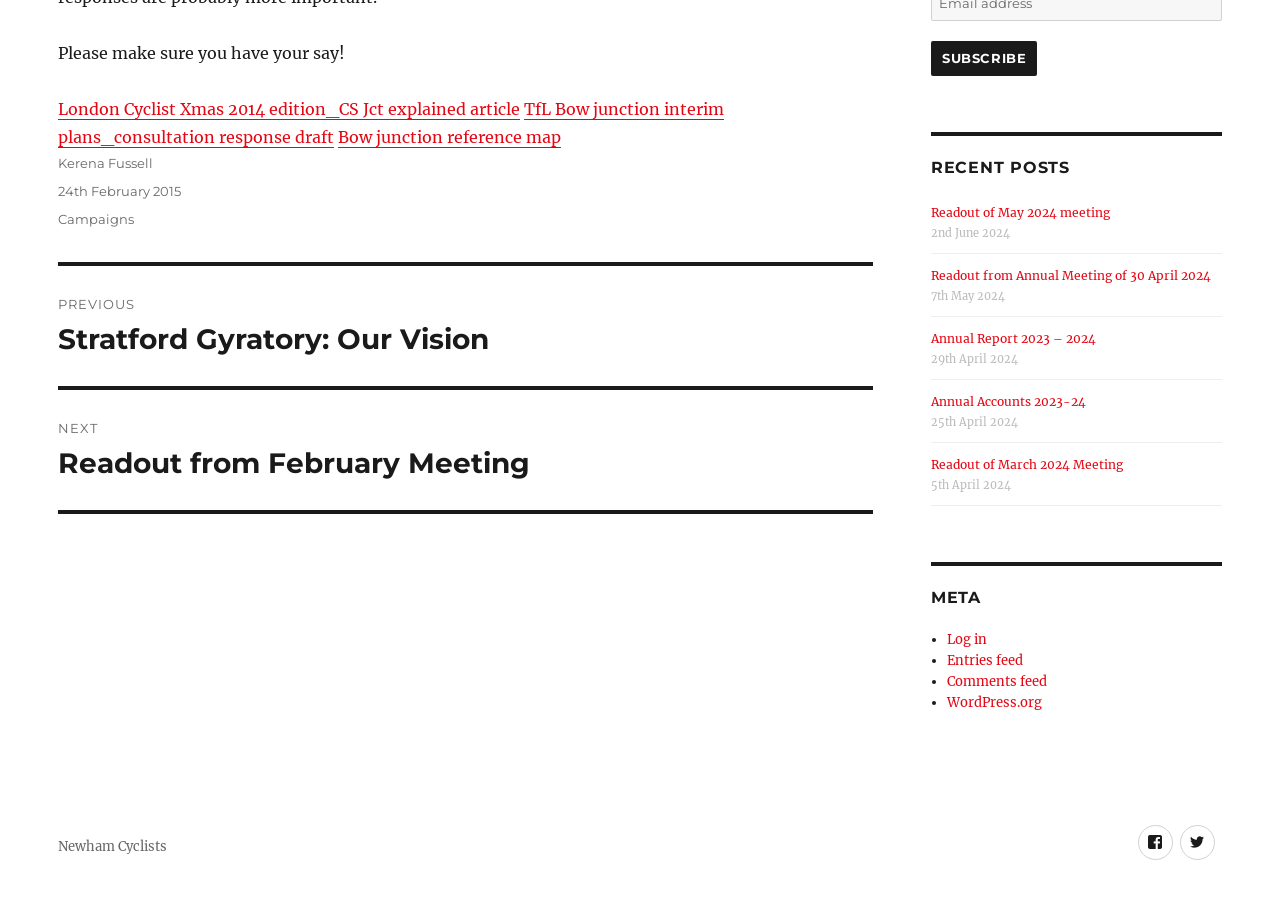For the given element description Bow junction reference map, determine the bounding box coordinates of the UI element. The coordinates should follow the format (top-left x, top-left y, bottom-right x, bottom-right y) and be within the range of 0 to 1.

[0.264, 0.137, 0.438, 0.159]